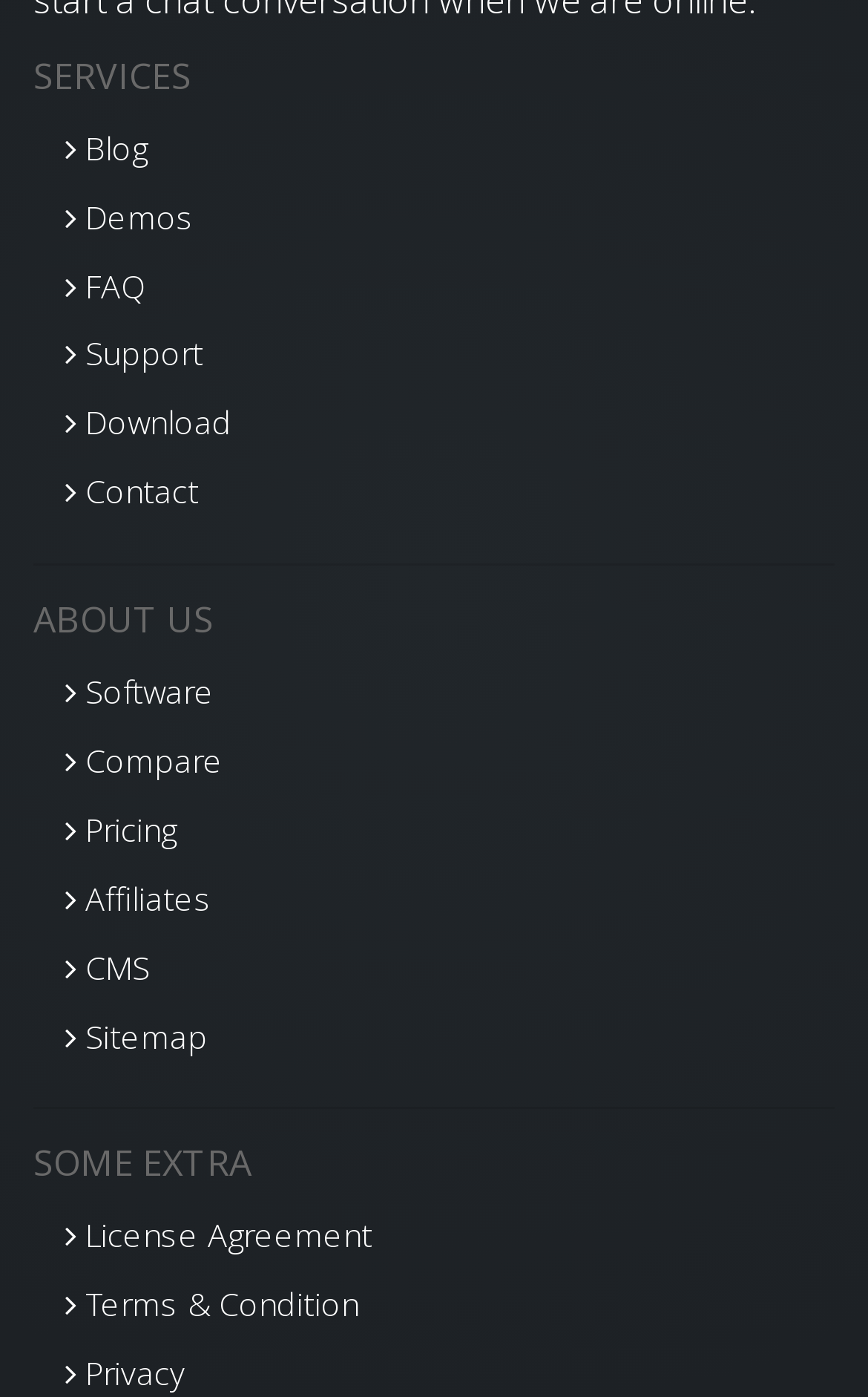What is the last link listed under 'SOME EXTRA'?
Using the image, answer in one word or phrase.

Terms & Condition